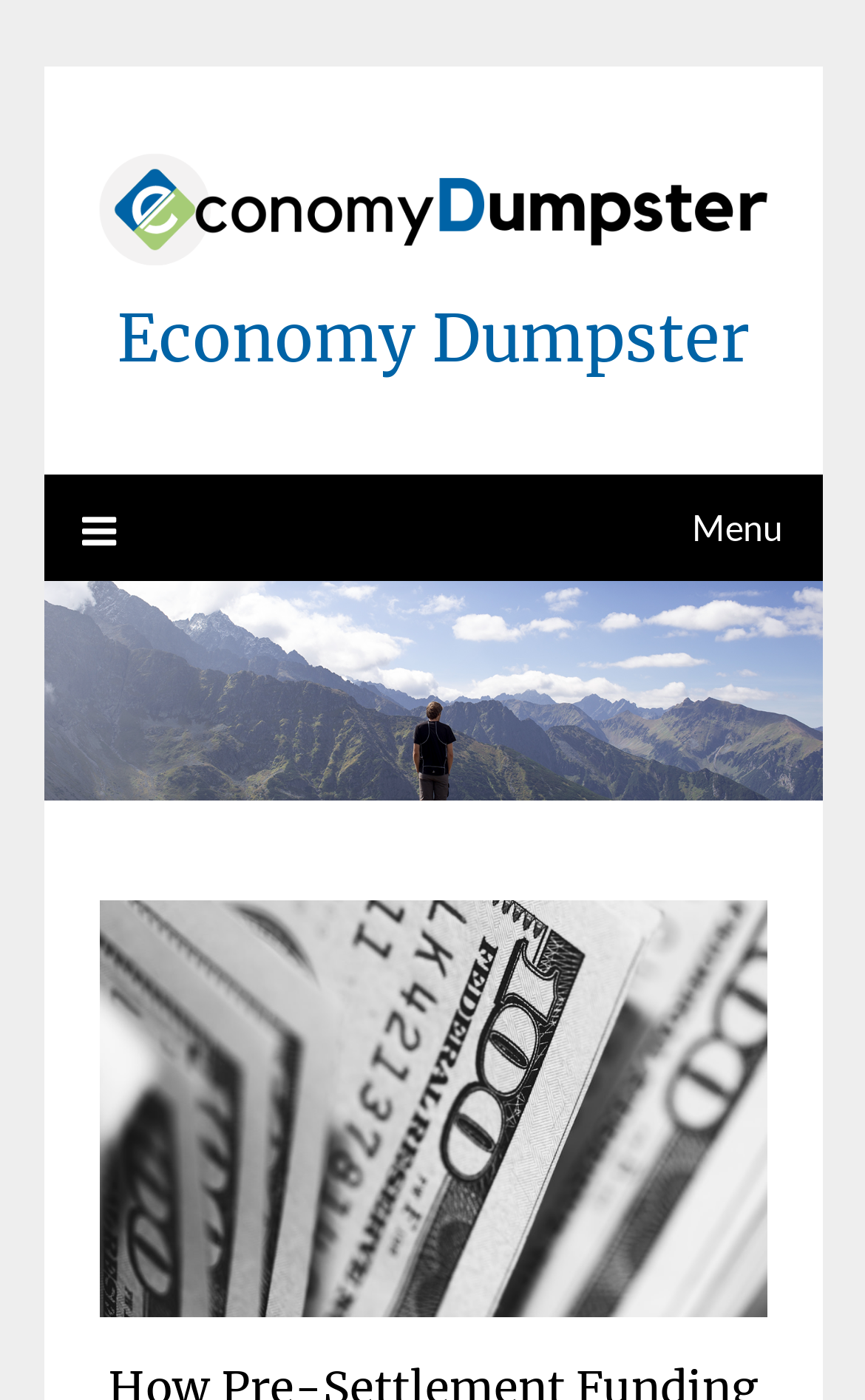Identify and extract the main heading from the webpage.

How Pre-Settlement Funding Works